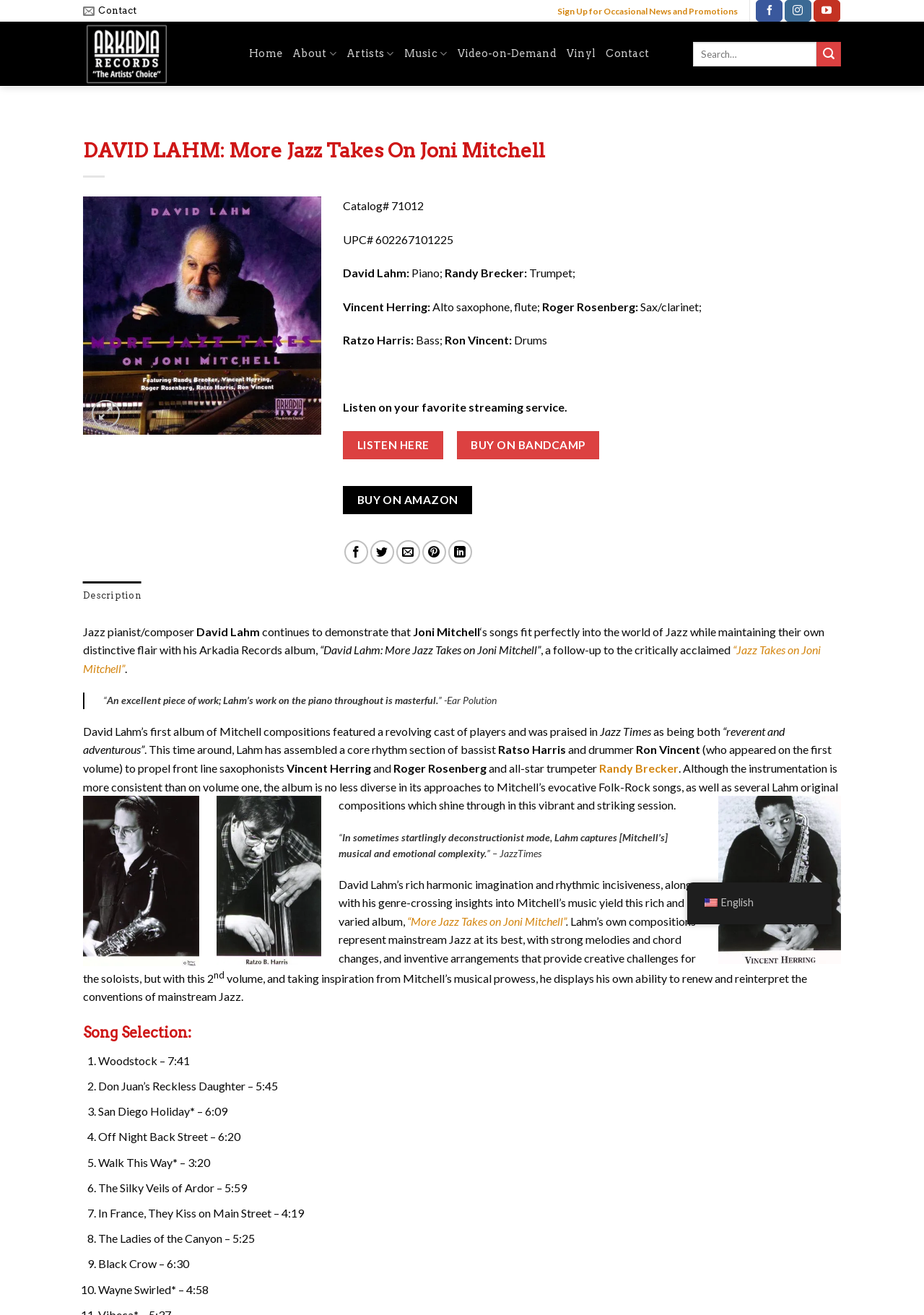What is the name of the album?
Please provide a comprehensive answer based on the information in the image.

The name of the album can be found in the heading of the webpage, which is 'DAVID LAHM: More Jazz Takes On Joni Mitchell'.